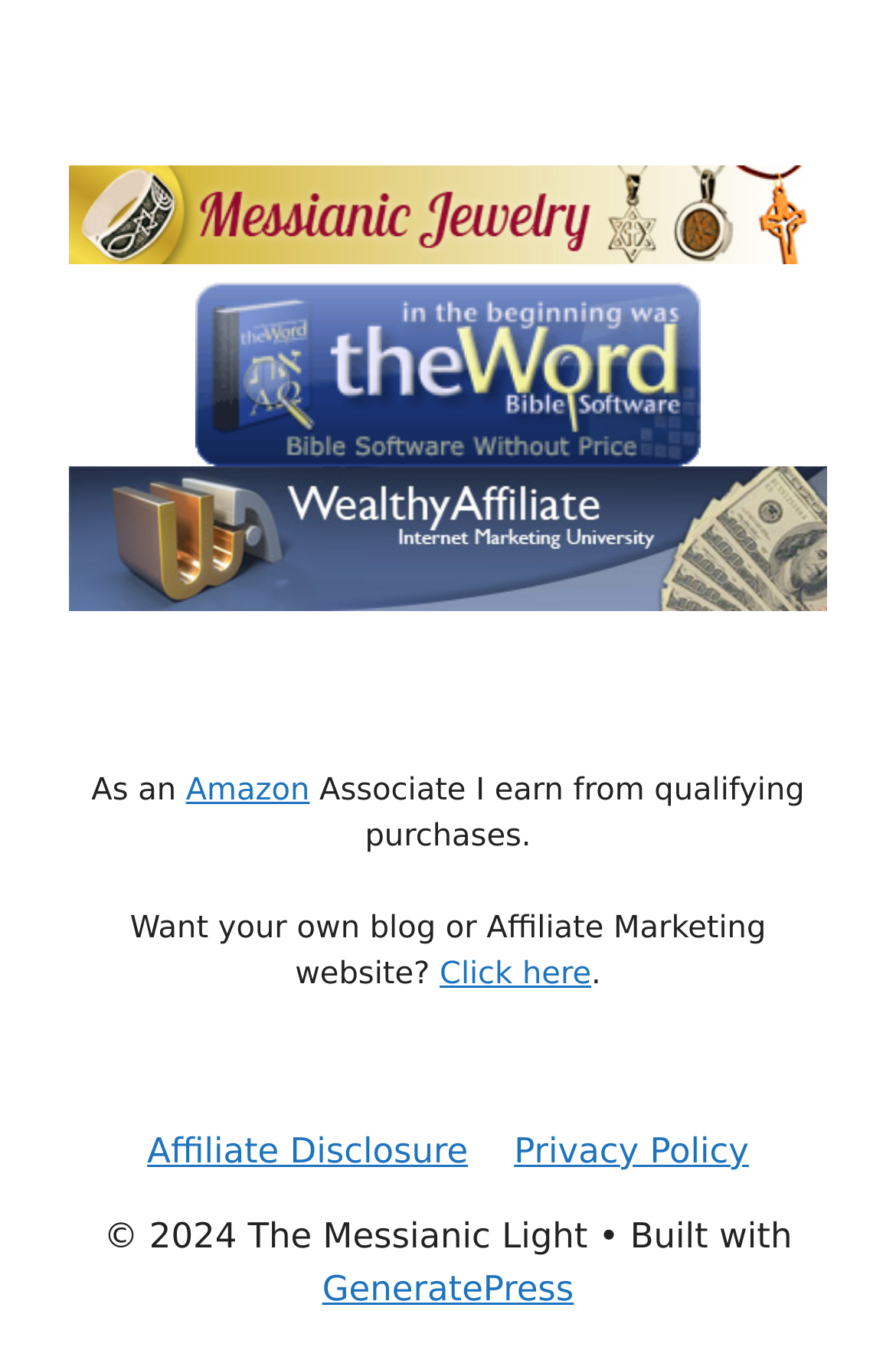What is the theme of the blog or website?
Please use the visual content to give a single word or phrase answer.

Messianic